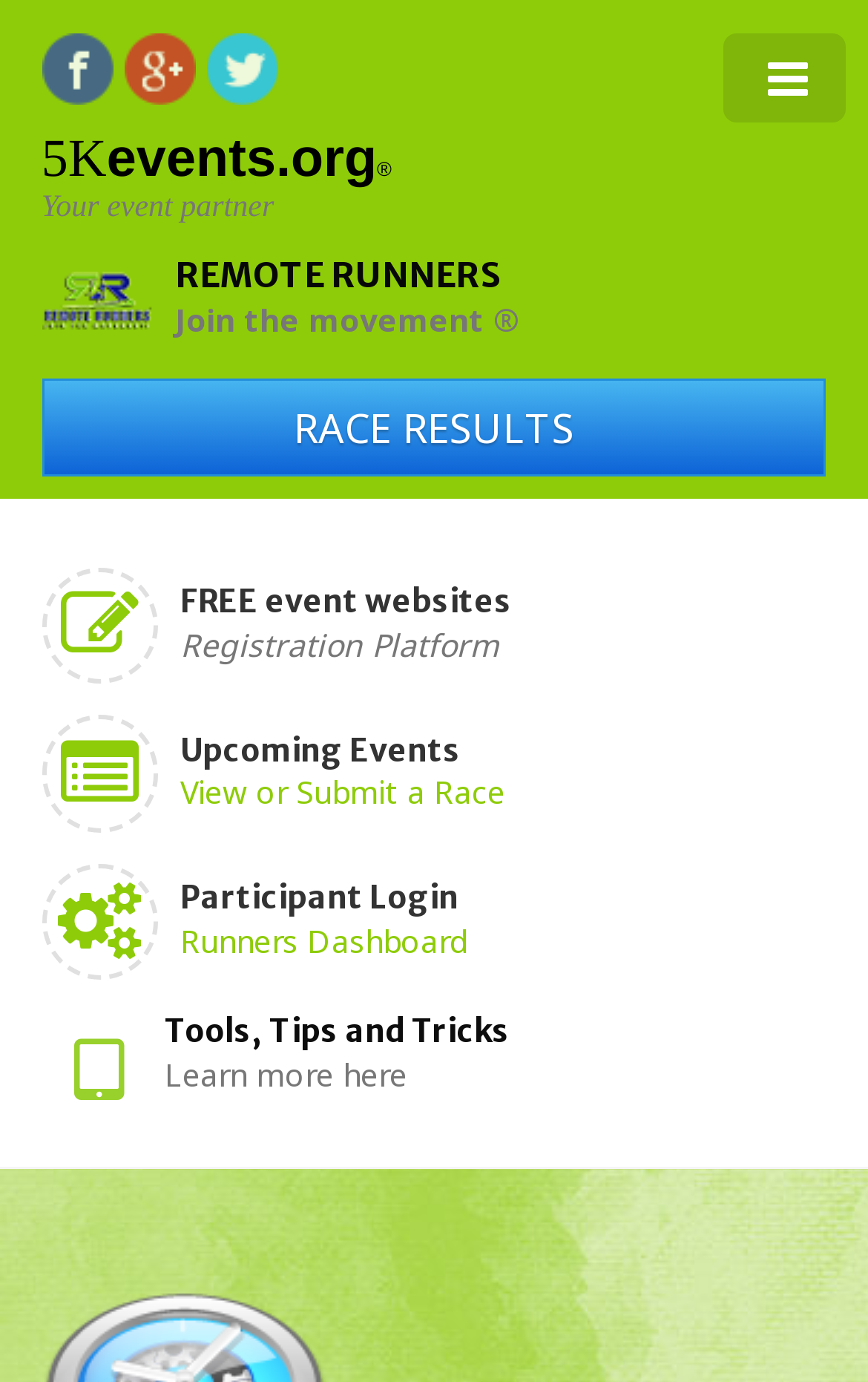Provide a brief response to the question below using a single word or phrase: 
What is the purpose of the 'RACE RESULTS' link?

To view race results